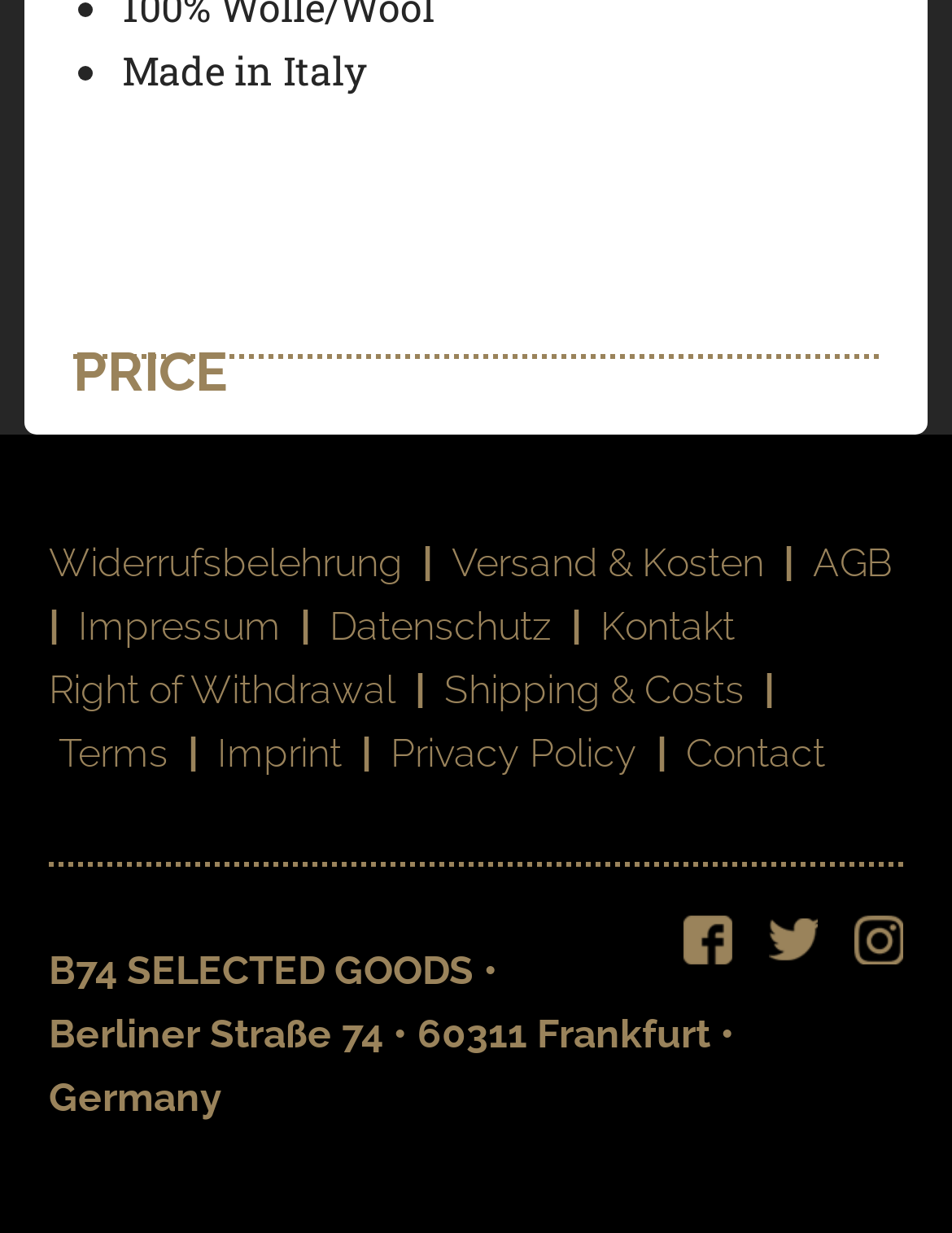Identify the bounding box coordinates for the region to click in order to carry out this instruction: "Learn about the right of withdrawal". Provide the coordinates using four float numbers between 0 and 1, formatted as [left, top, right, bottom].

[0.051, 0.541, 0.415, 0.578]